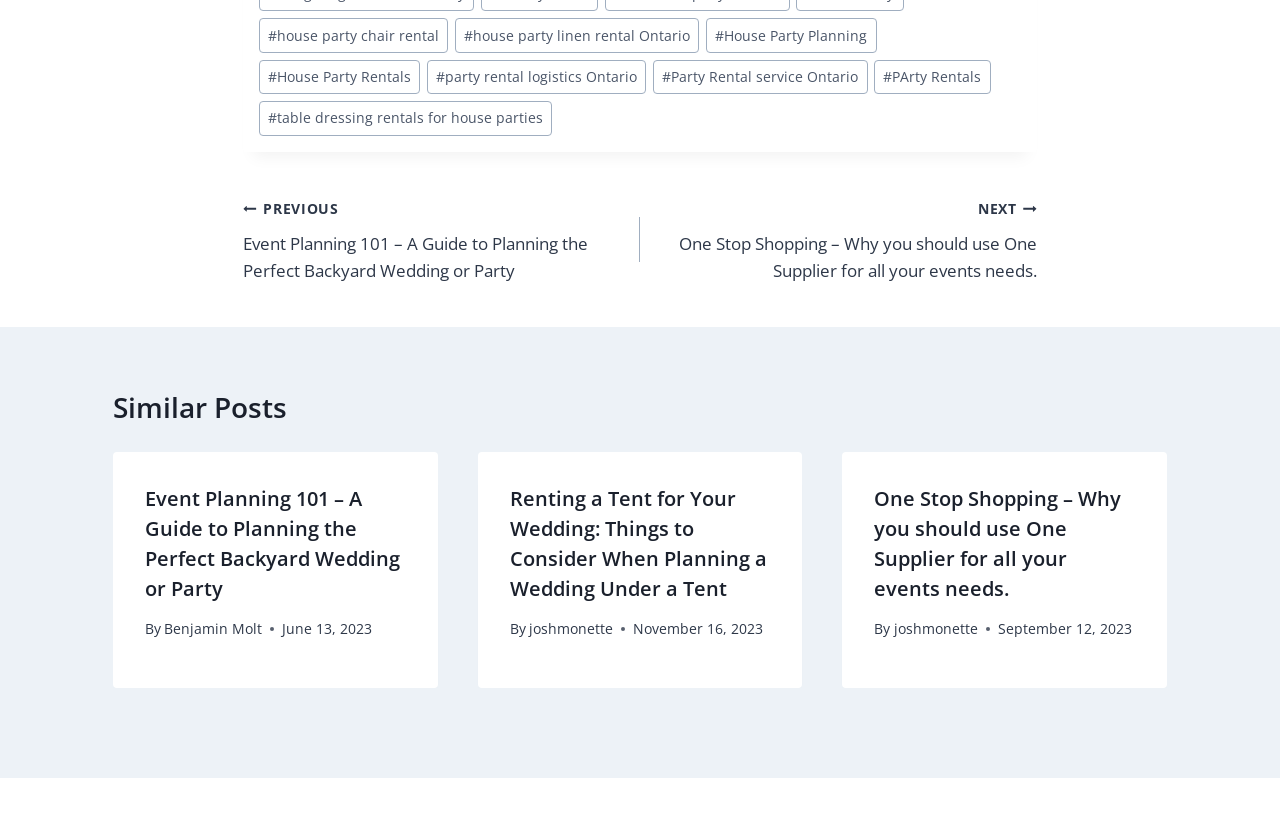For the following element description, predict the bounding box coordinates in the format (top-left x, top-left y, bottom-right x, bottom-right y). All values should be floating point numbers between 0 and 1. Description: #house party chair rental

[0.202, 0.022, 0.35, 0.064]